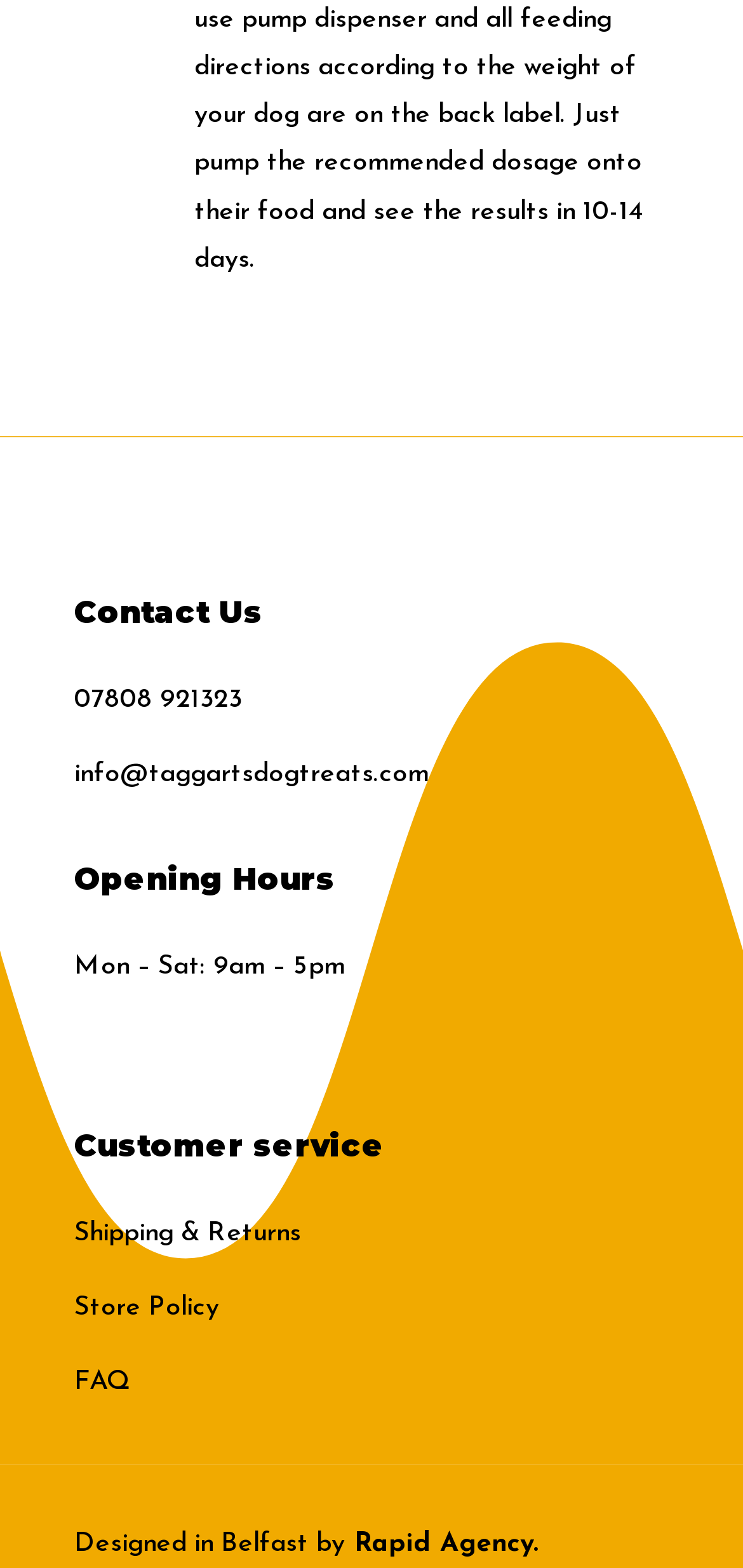What is the link related to returns?
We need a detailed and exhaustive answer to the question. Please elaborate.

I found the link related to returns by looking at the link elements under the 'Customer service' heading. The link with the text 'Shipping & Returns' is likely related to returns.